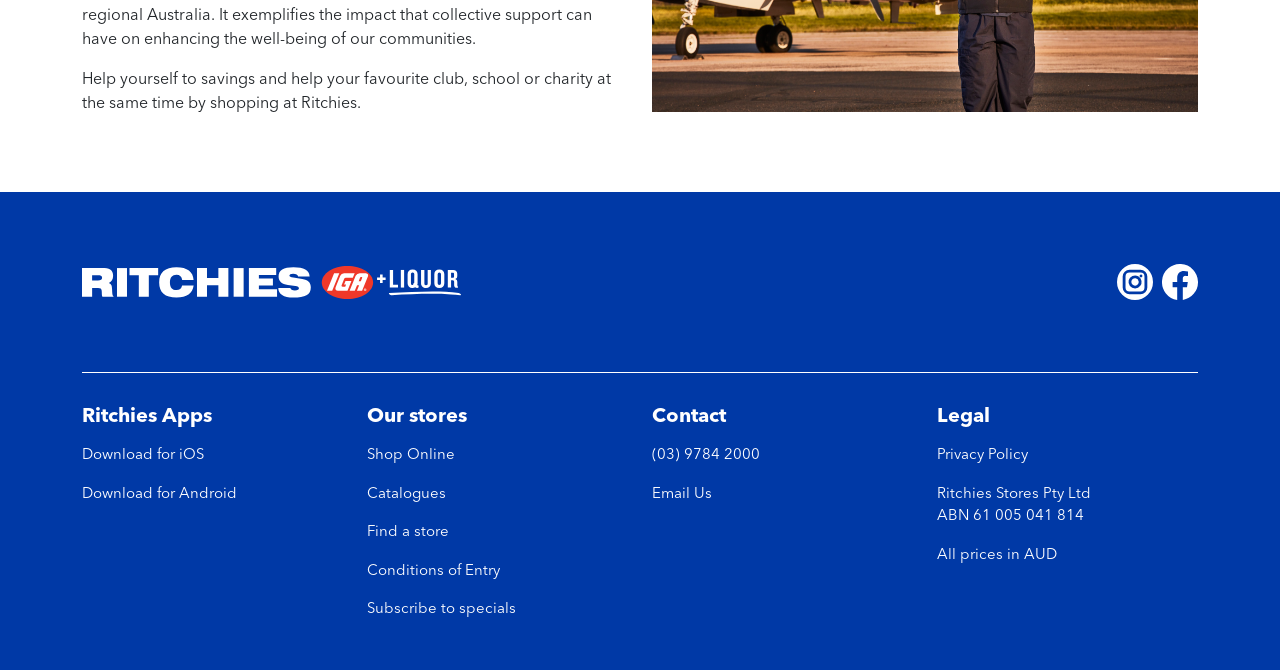Identify the bounding box coordinates for the UI element mentioned here: "Catalogues". Provide the coordinates as four float values between 0 and 1, i.e., [left, top, right, bottom].

[0.287, 0.726, 0.348, 0.749]